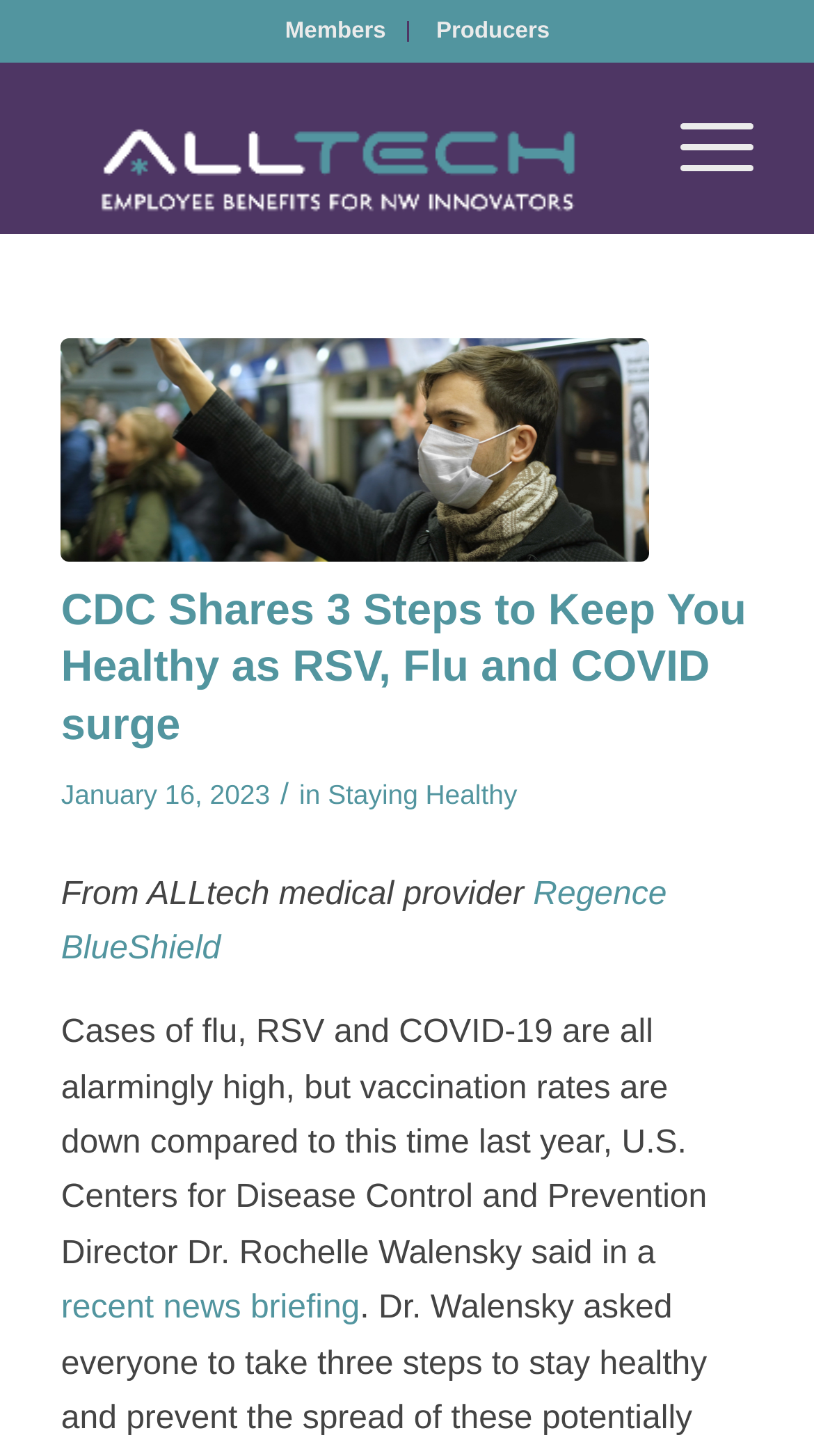Who is the Director of U.S. Centers for Disease Control and Prevention?
Based on the screenshot, give a detailed explanation to answer the question.

The Director of U.S. Centers for Disease Control and Prevention is mentioned in the article as Dr. Rochelle Walensky, who gave a recent news briefing.